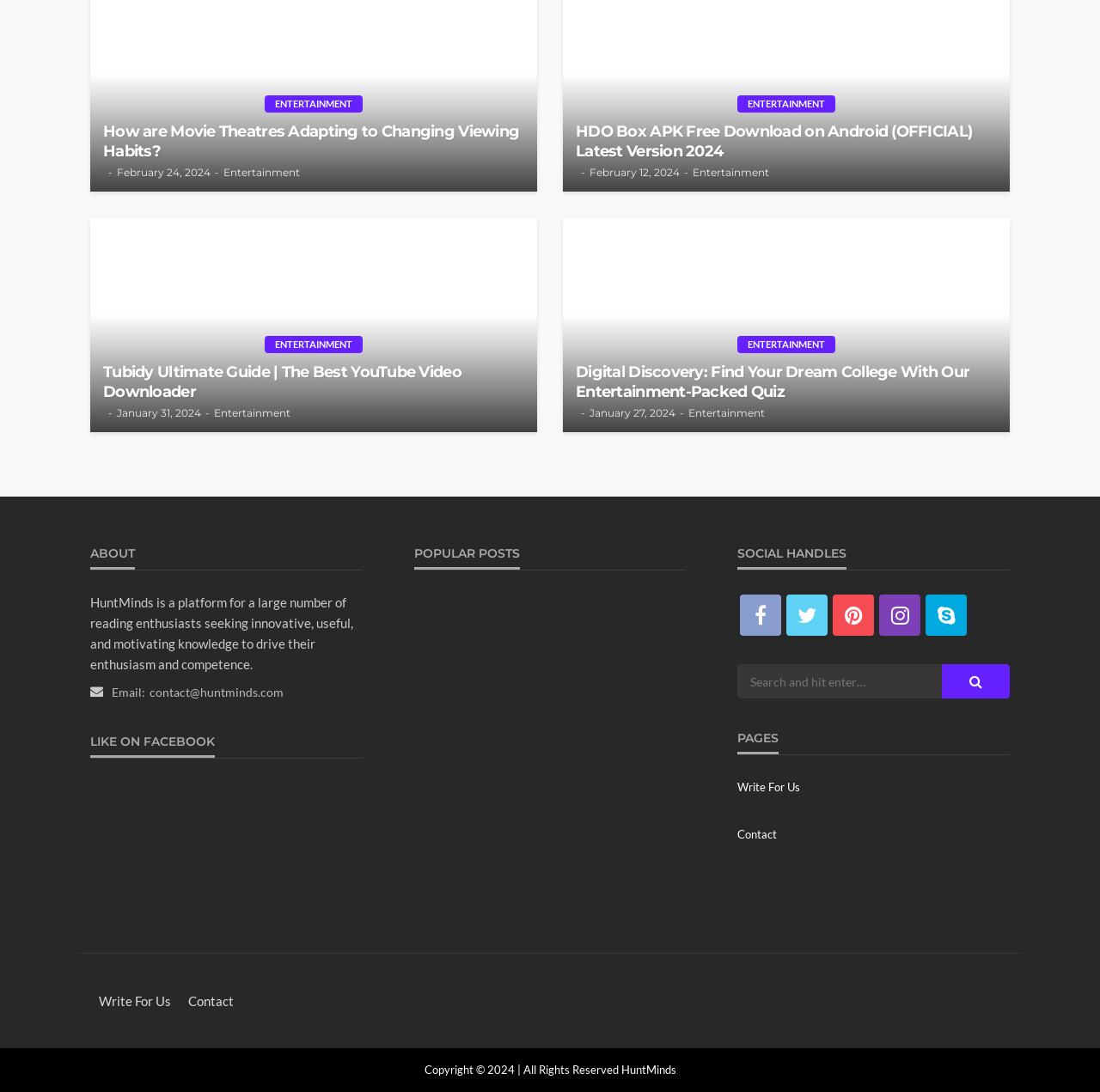Determine the bounding box coordinates of the clickable region to follow the instruction: "Check the 'ABOUT' section".

[0.082, 0.494, 0.123, 0.522]